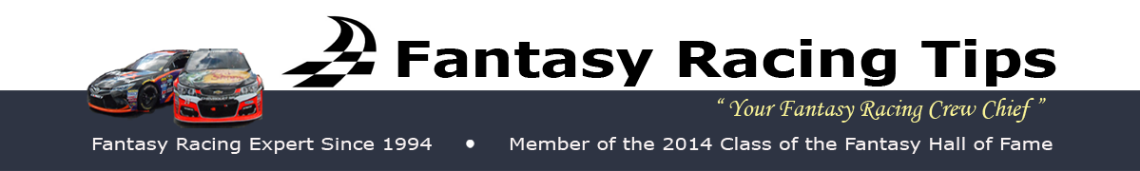Offer an in-depth caption for the image.

The image displays the header for a fantasy racing platform titled "Fantasy Racing Tips." It features a sleek design with two stylized race cars, emphasizing the theme of competitive racing. The text prominently states "Fantasy Racing Tips," accompanied by the slogan "Your Fantasy Racing Crew Chief," conveying a sense of expertise and authority in the field. Below the main title, it notes that the platform has been a "Fantasy Racing Expert Since 1994" and proudly mentions its recognition as a "Member of the 2014 Class of the Fantasy Hall of Fame." This header serves to establish credibility and engage racing enthusiasts looking for insights and strategies in fantasy racing leagues.